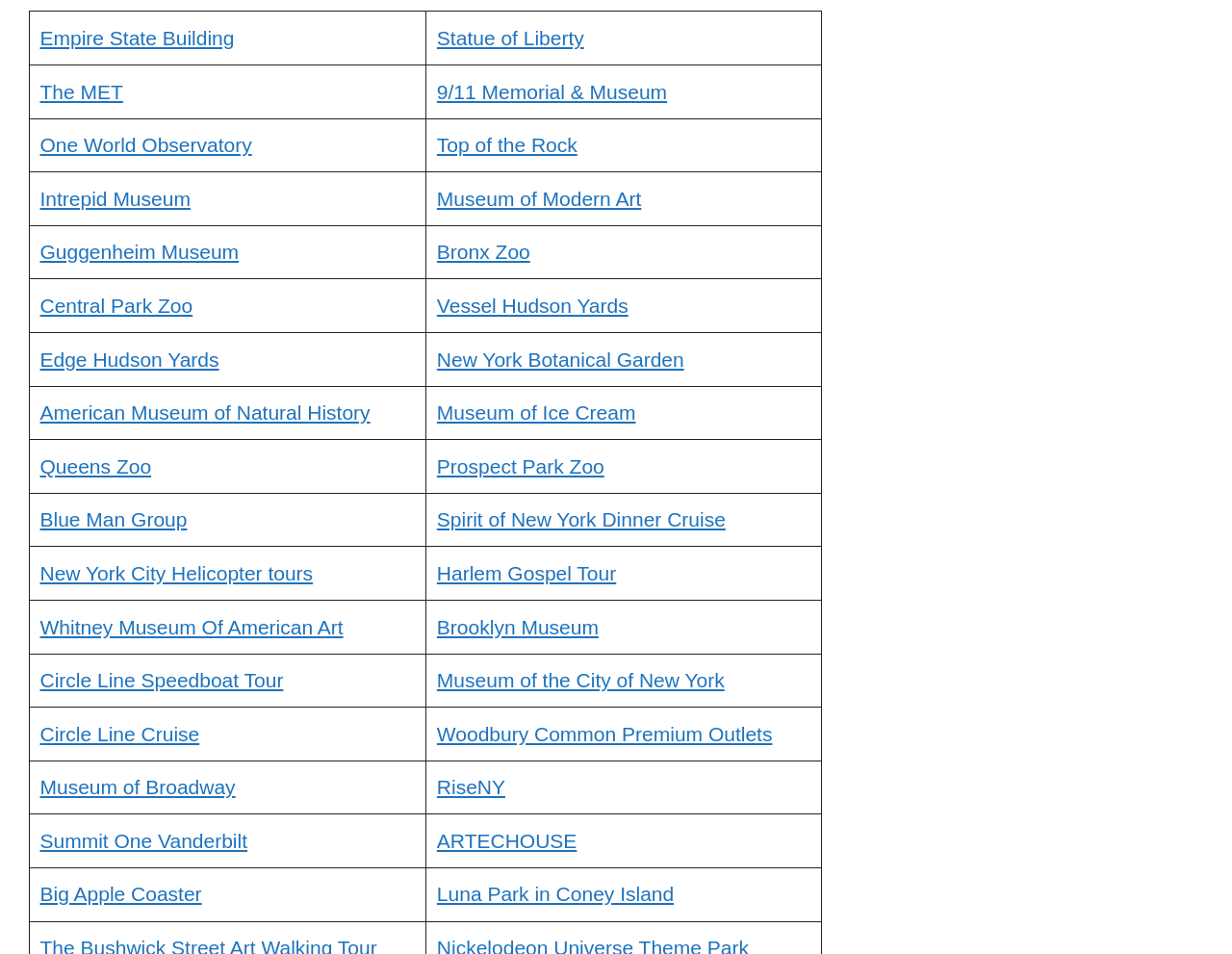Find the bounding box coordinates of the area to click in order to follow the instruction: "Explore The MET".

[0.032, 0.084, 0.1, 0.108]